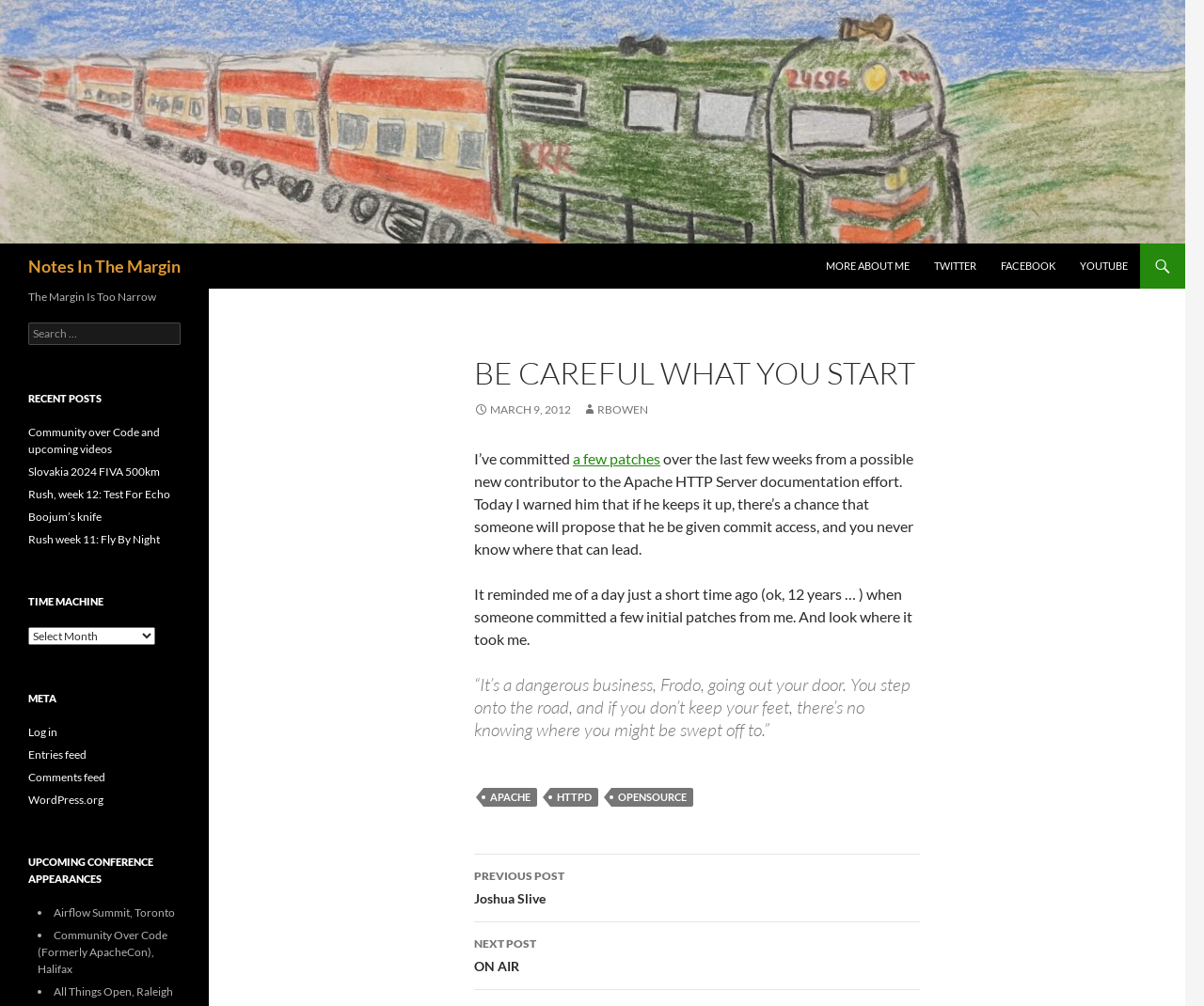What is the topic of the first article? Please answer the question using a single word or phrase based on the image.

Apache HTTP Server documentation